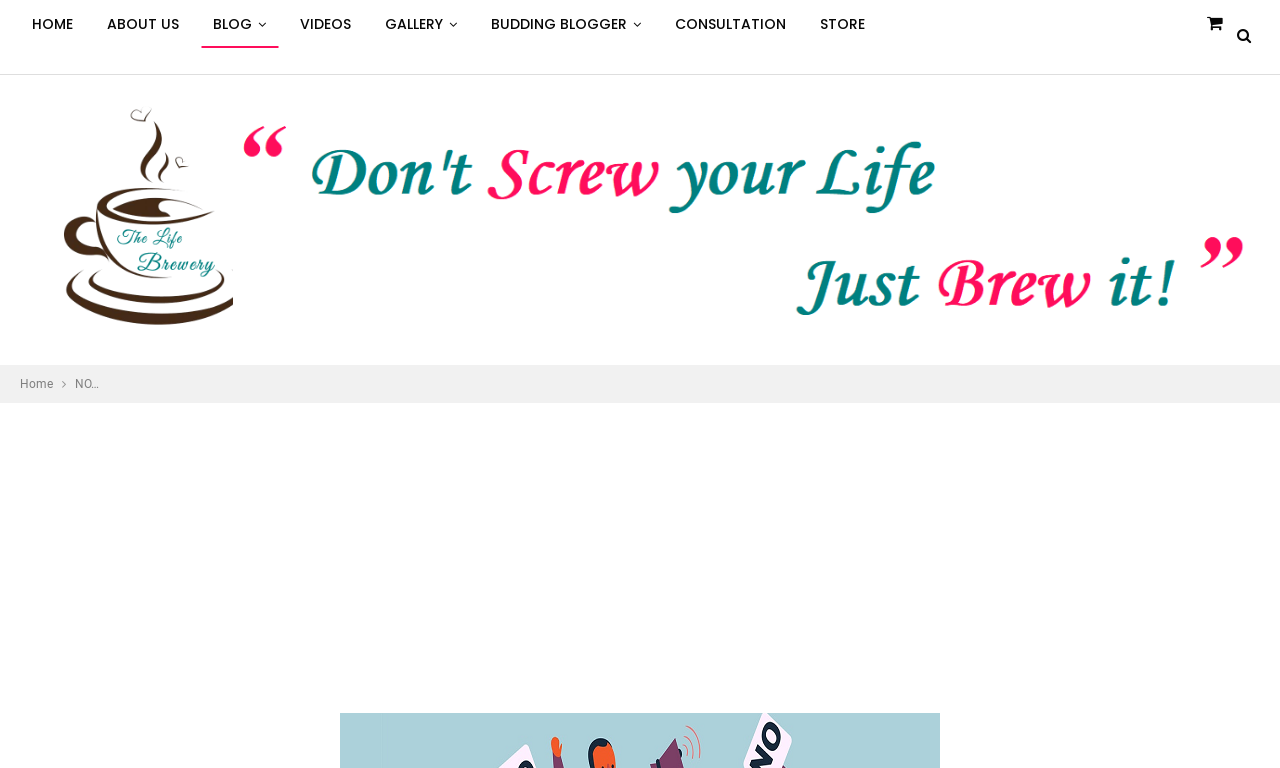For the following element description, predict the bounding box coordinates in the format (top-left x, top-left y, bottom-right x, bottom-right y). All values should be floating point numbers between 0 and 1. Description: Consultation

[0.518, 0.0, 0.623, 0.062]